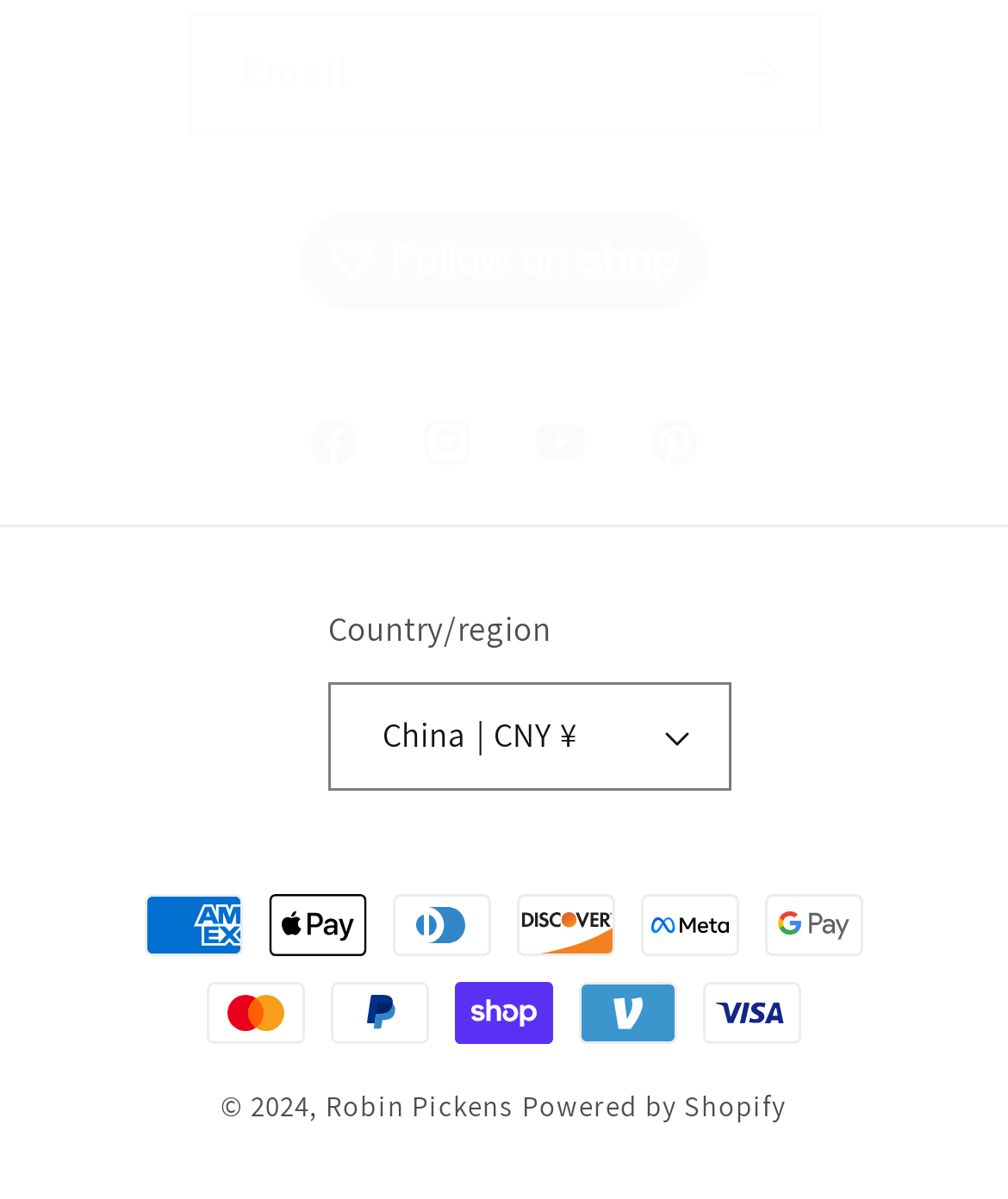Locate the bounding box coordinates of the clickable element to fulfill the following instruction: "Enter email address". Provide the coordinates as four float numbers between 0 and 1 in the format [left, top, right, bottom].

[0.188, 0.014, 0.812, 0.111]